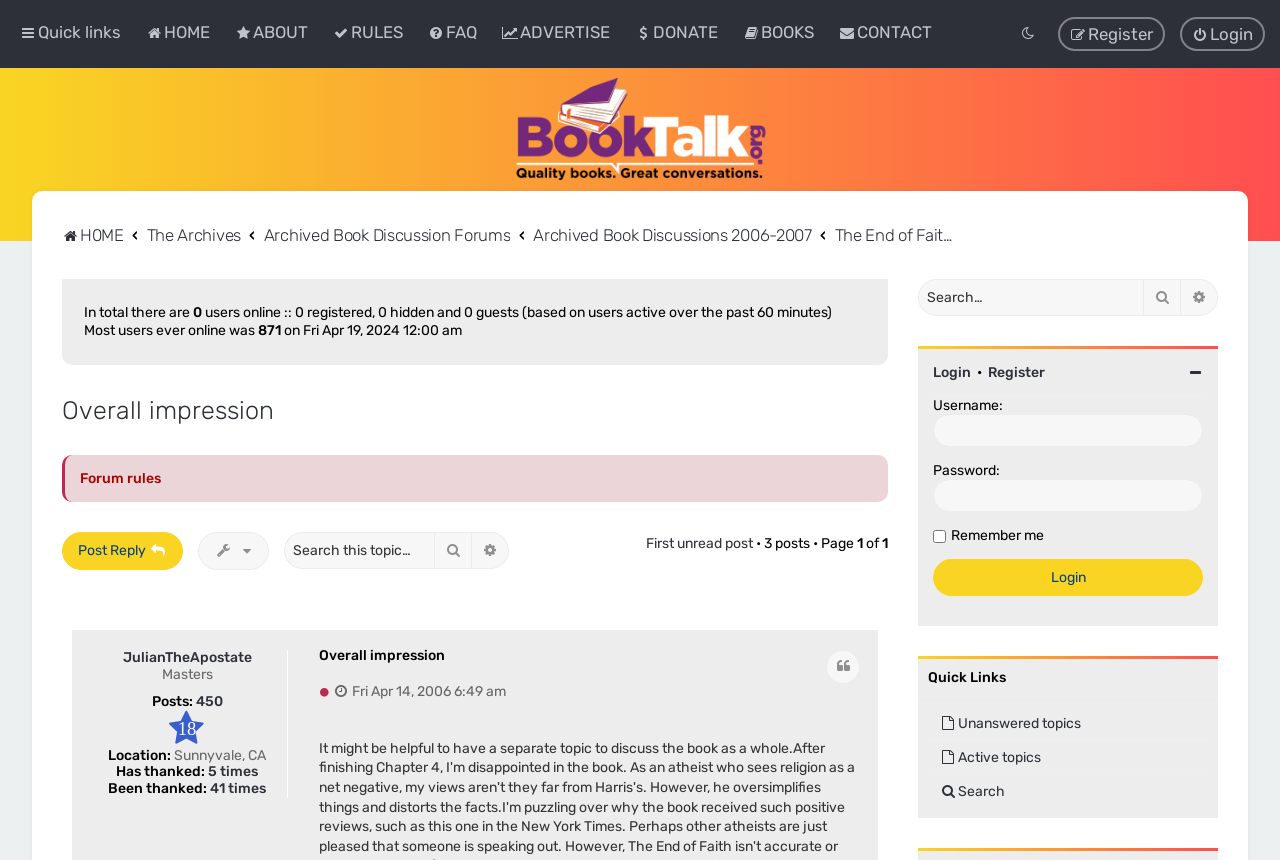Please mark the clickable region by giving the bounding box coordinates needed to complete this instruction: "Click on the 'Quote' link".

[0.645, 0.756, 0.672, 0.795]